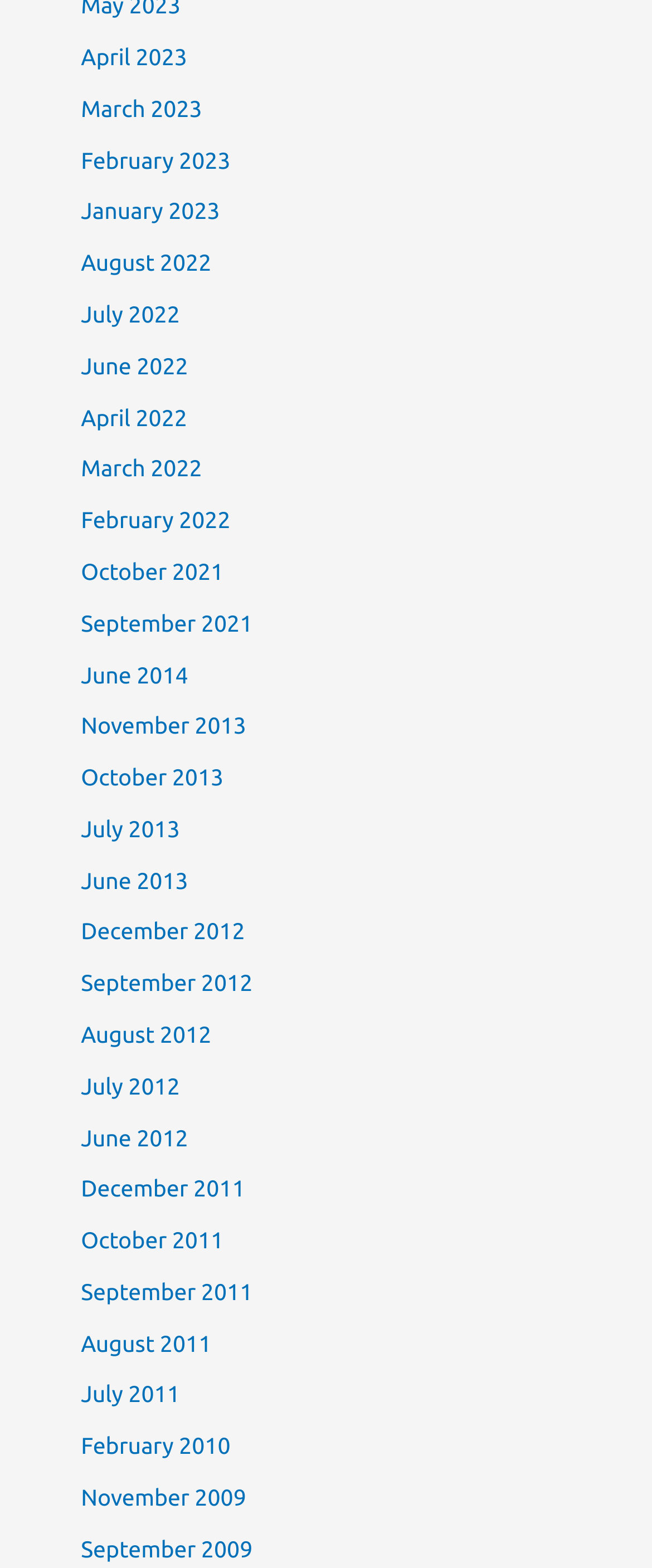Identify the bounding box coordinates for the element that needs to be clicked to fulfill this instruction: "view February 2010". Provide the coordinates in the format of four float numbers between 0 and 1: [left, top, right, bottom].

[0.124, 0.914, 0.354, 0.931]